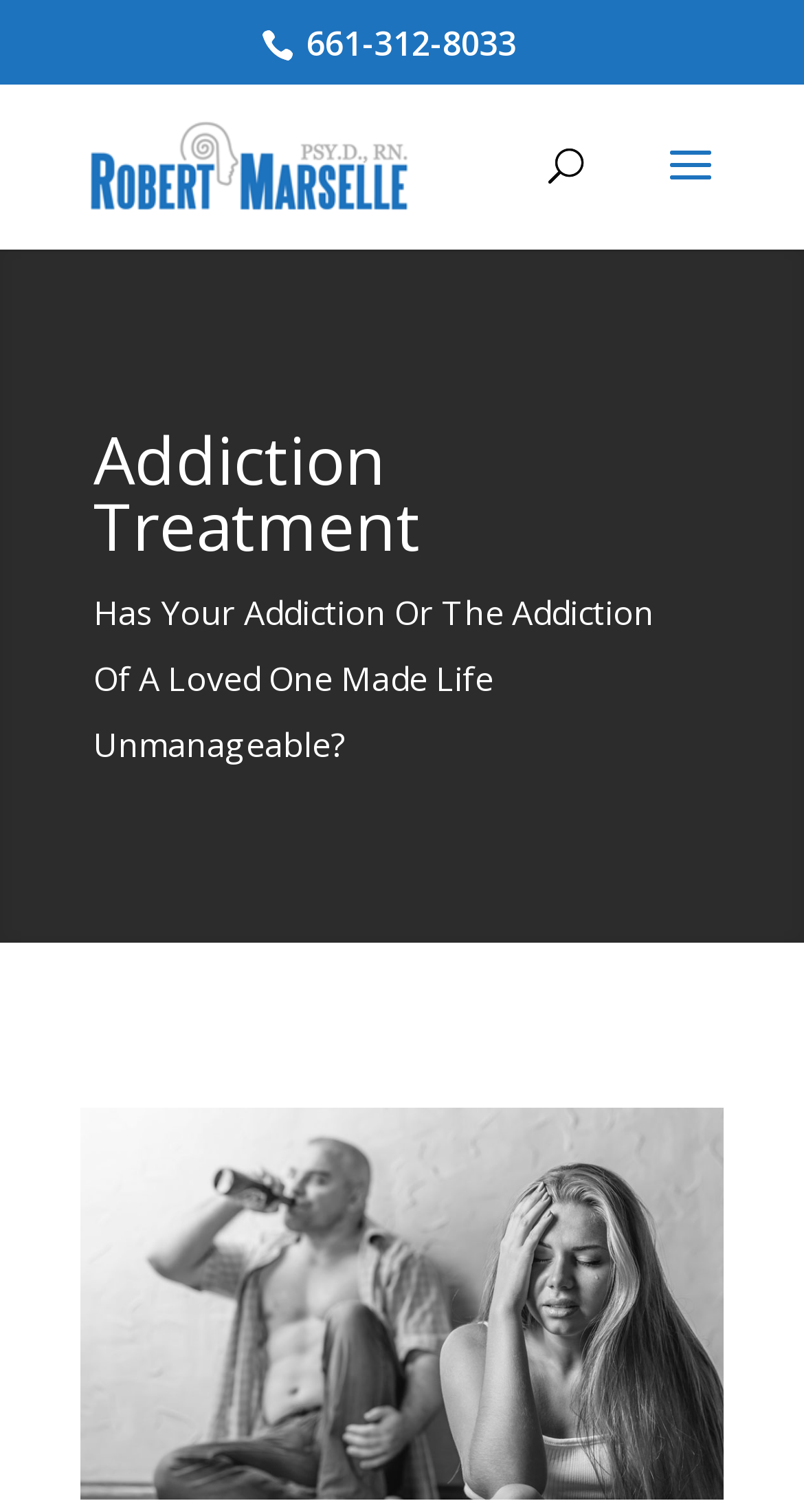What is the profession of Dr. Robert Marselle? From the image, respond with a single word or brief phrase.

Therapist